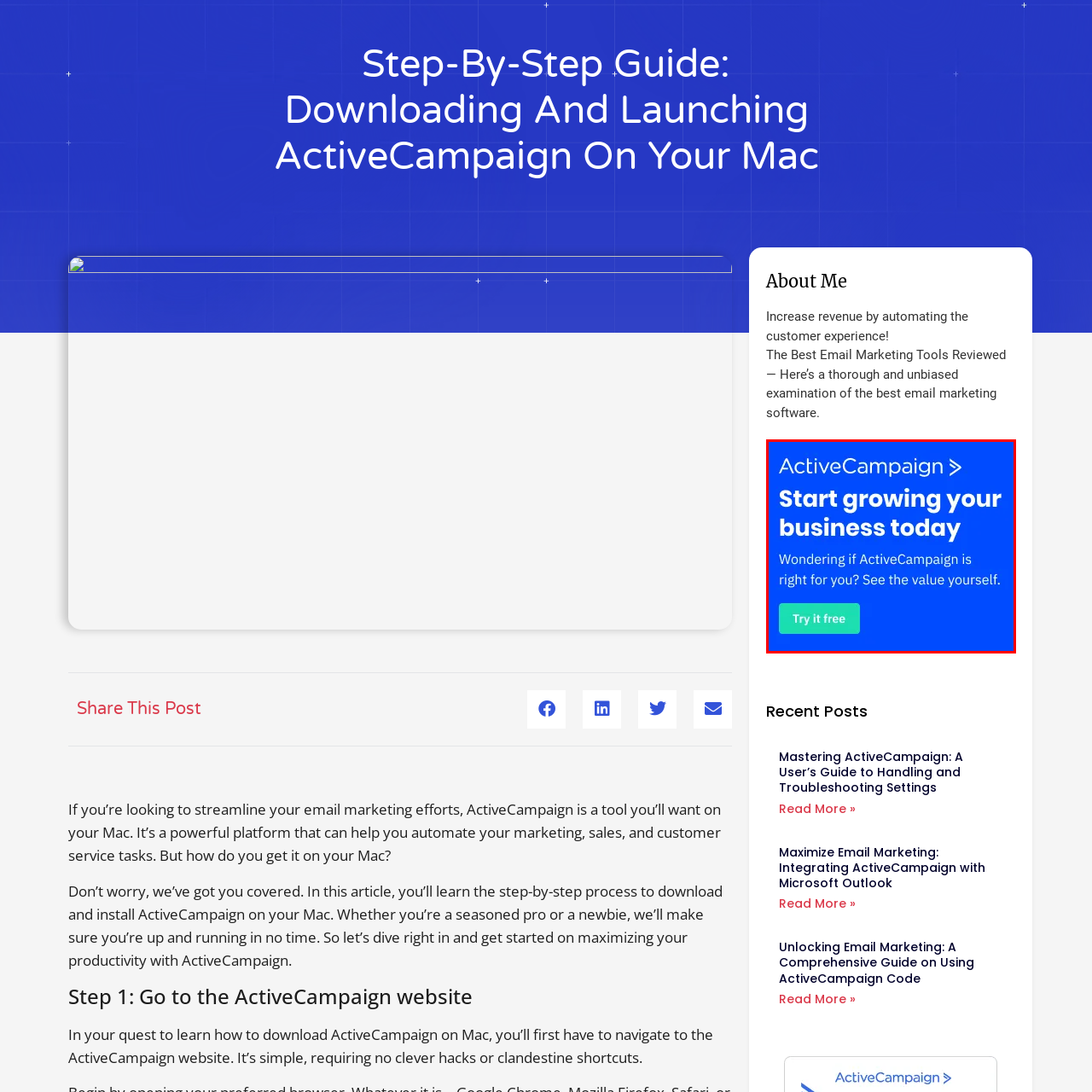Explain in detail what is happening in the image enclosed by the red border.

The image promotes ActiveCampaign, a powerful email marketing tool designed to help businesses streamline their marketing efforts. The vibrant blue background highlights the encouraging message to "Start growing your business today," inviting potential users to explore the platform's capabilities. It poses a question to the viewer, prompting them to consider if ActiveCampaign is suitable for their needs and encourages them to "See the value yourself." A clear call to action, "Try it free," emphasizes the opportunity for users to experience the benefits without any initial commitment, appealing to both seasoned marketers and newcomers alike.